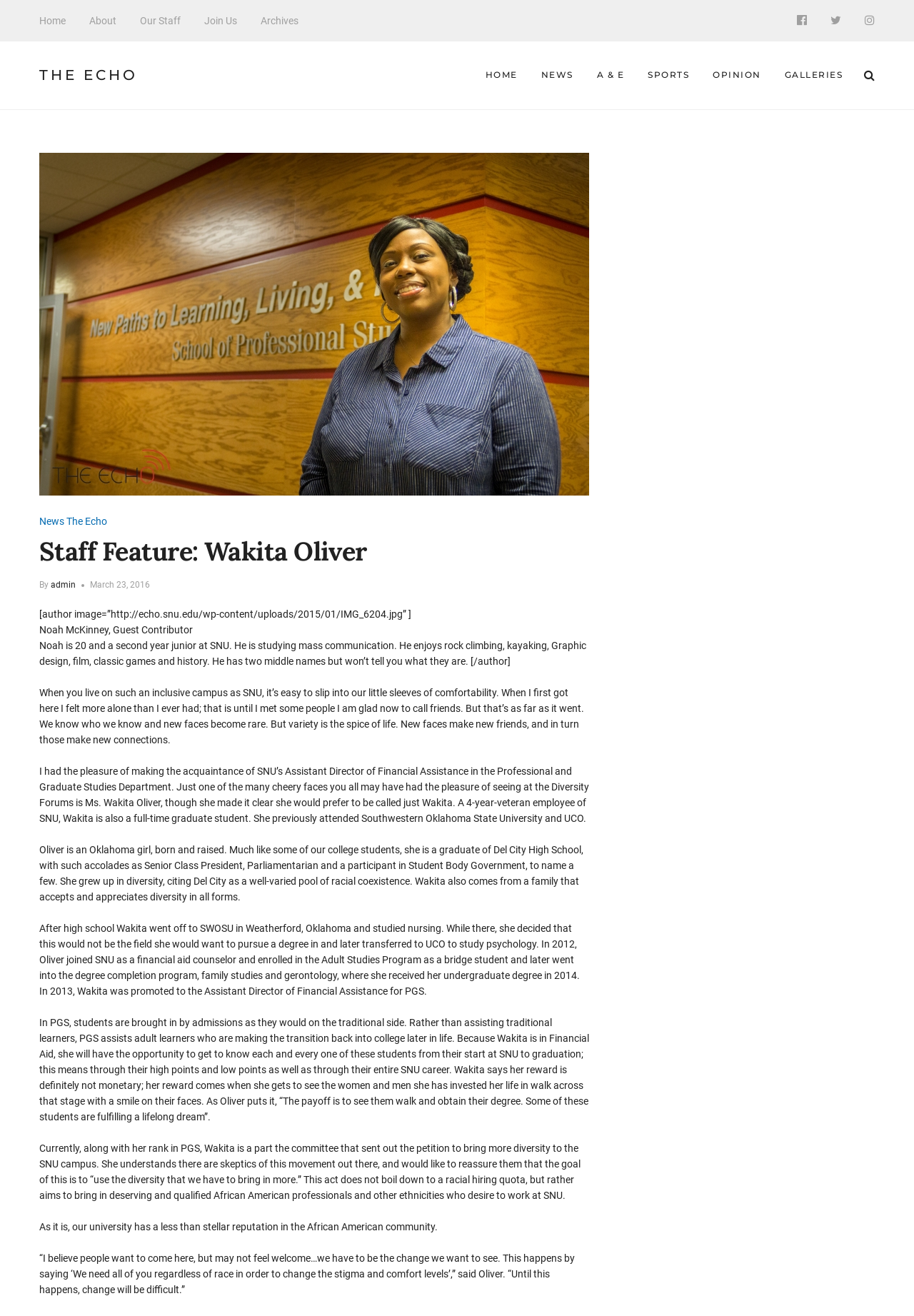Kindly determine the bounding box coordinates for the area that needs to be clicked to execute this instruction: "Click on the Home link".

[0.043, 0.01, 0.072, 0.022]